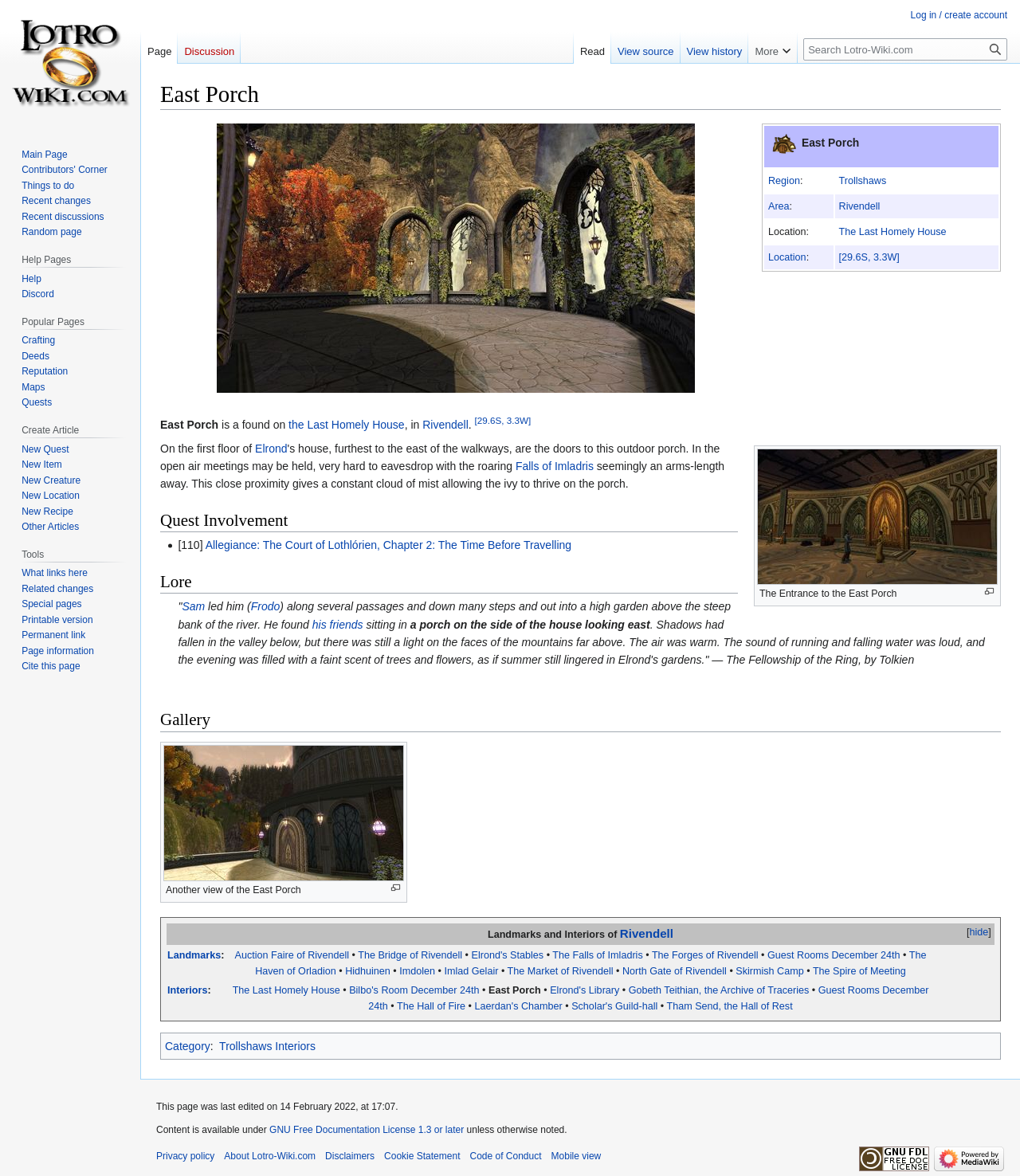Give a one-word or short phrase answer to this question: 
Where is the East Porch located?

Rivendell